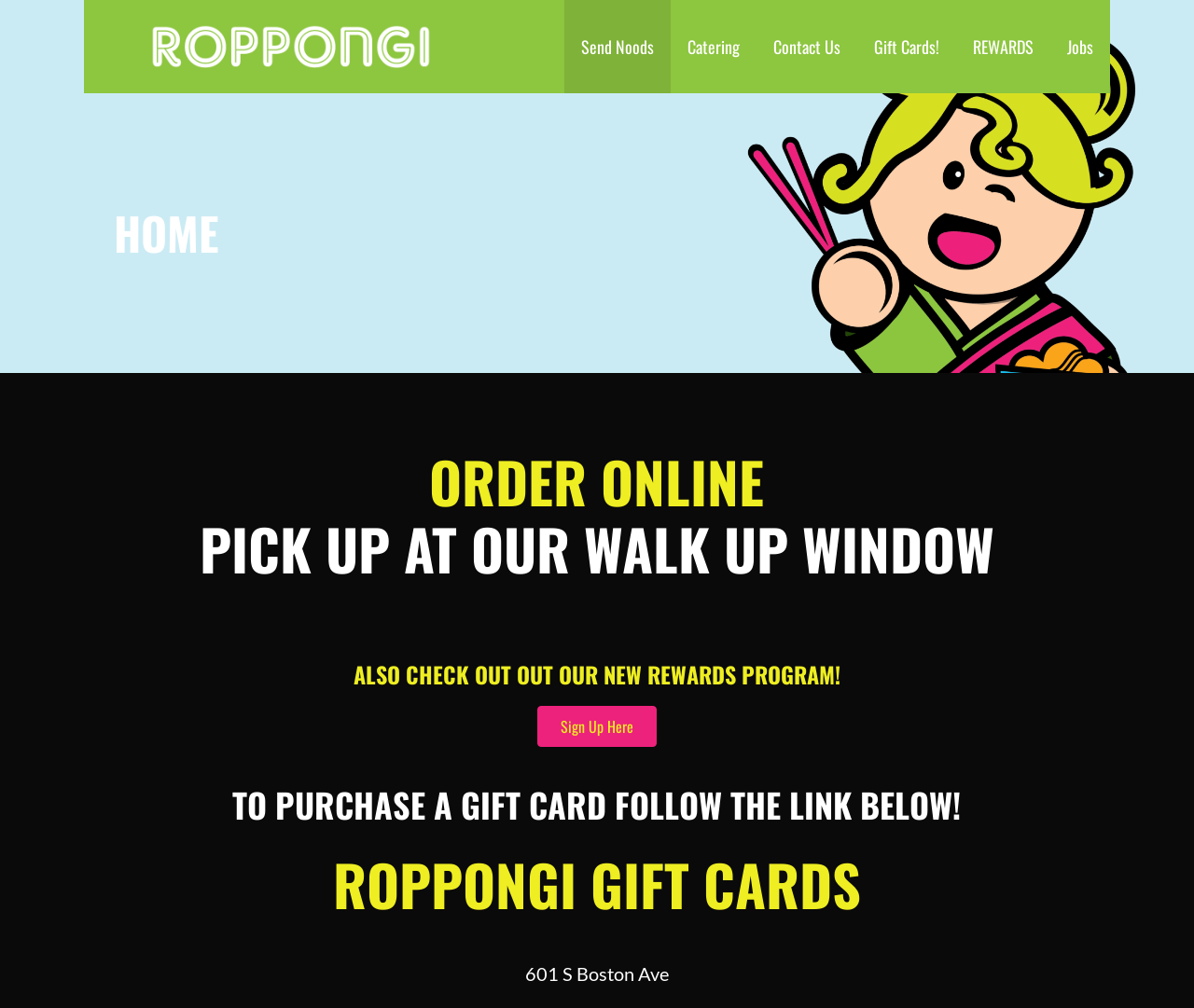What is the address of the ramen shop?
Using the information from the image, give a concise answer in one word or a short phrase.

601 S Boston Ave